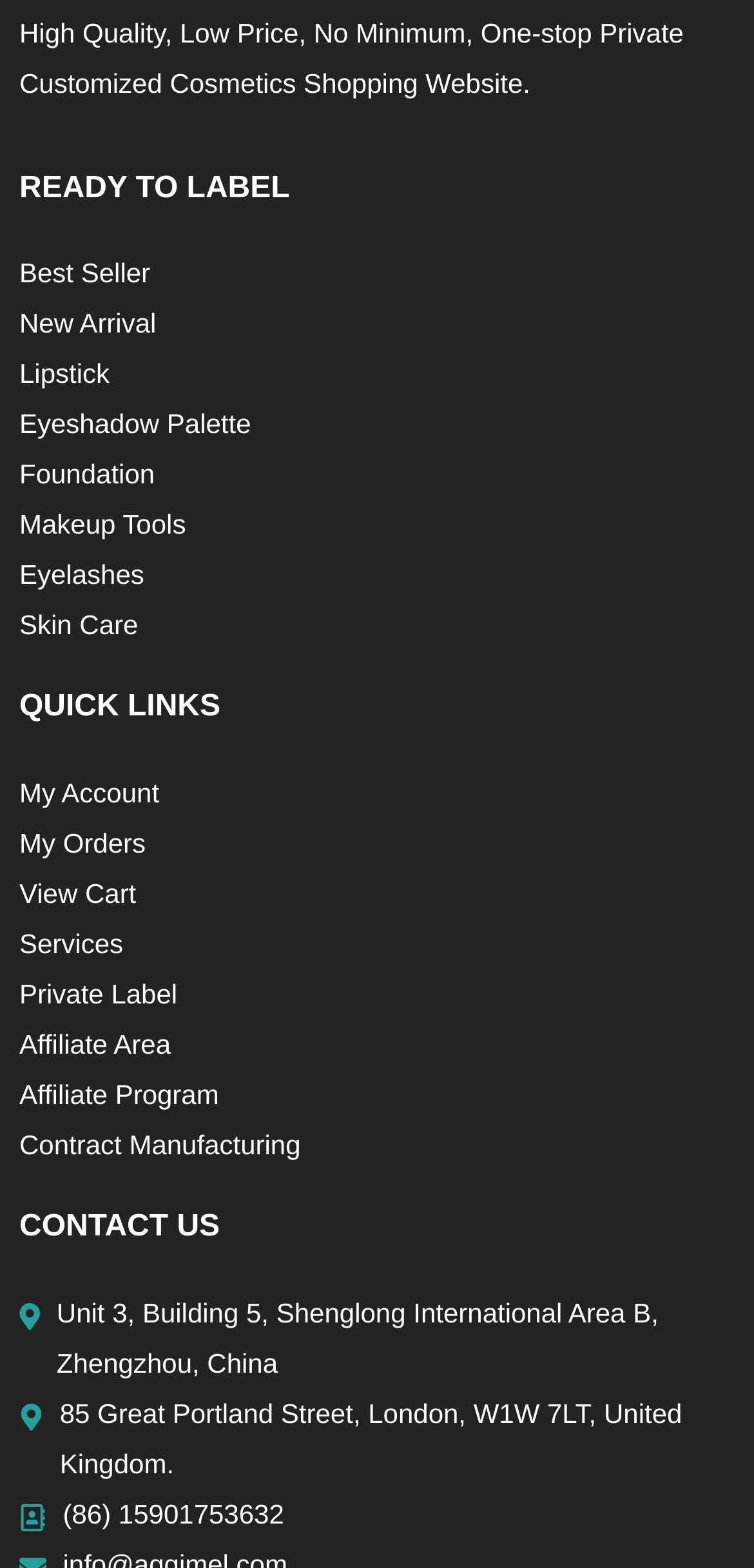Identify the bounding box coordinates of the area you need to click to perform the following instruction: "View My Orders".

[0.026, 0.522, 0.974, 0.554]